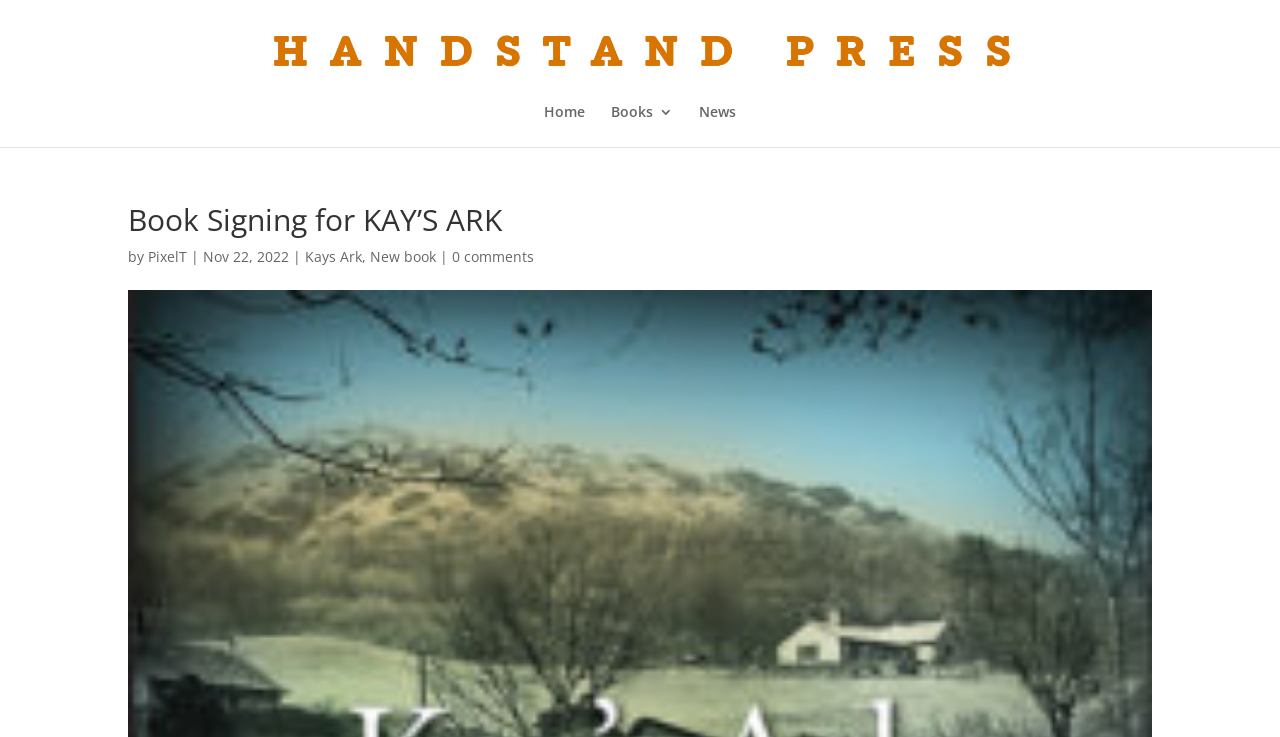Determine the bounding box coordinates (top-left x, top-left y, bottom-right x, bottom-right y) of the UI element described in the following text: Kays Ark

[0.238, 0.335, 0.283, 0.361]